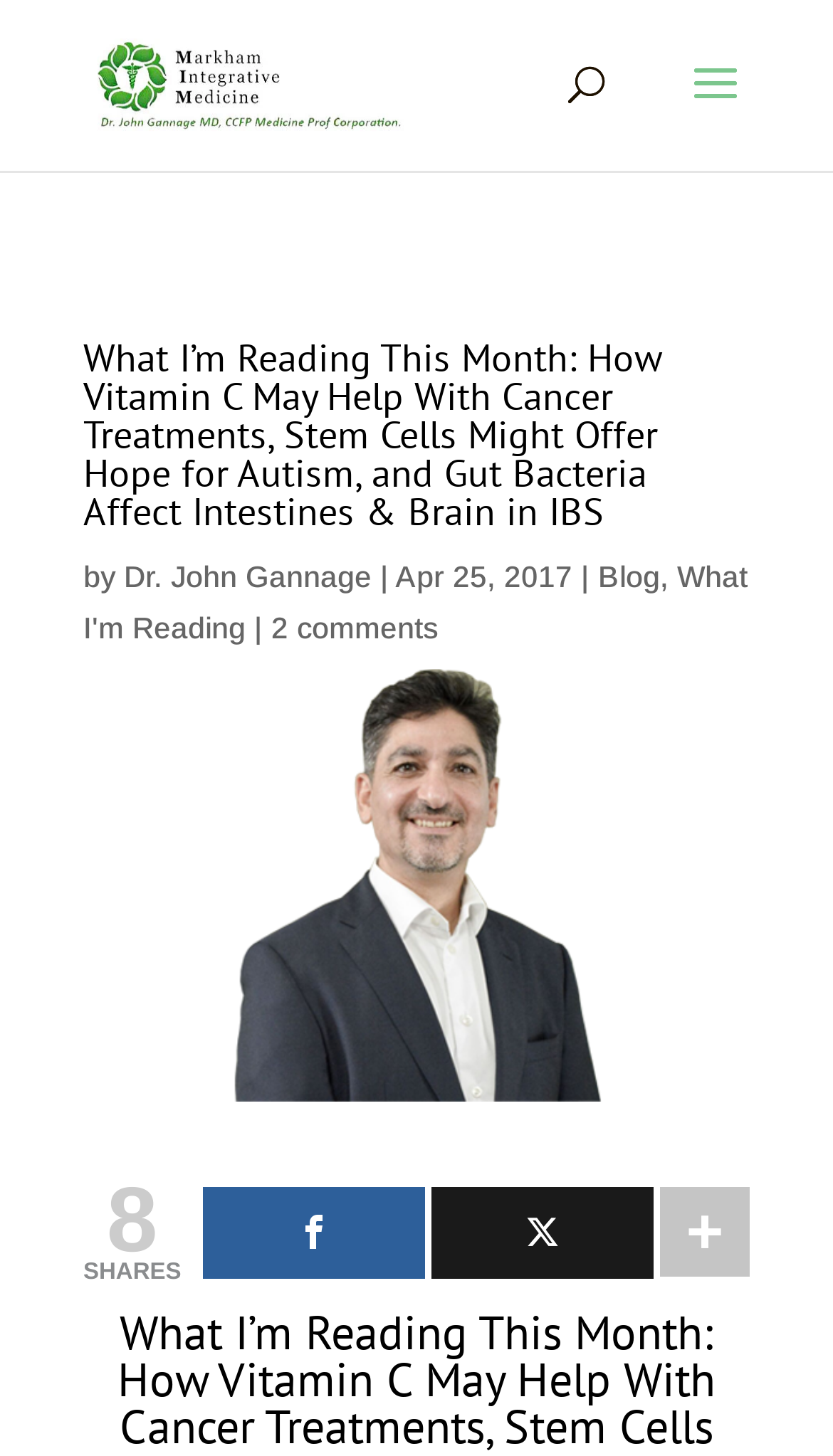What is the category of the article?
Please provide a detailed answer to the question.

The category of the article can be found by looking at the link that says 'Blog' below the article title.